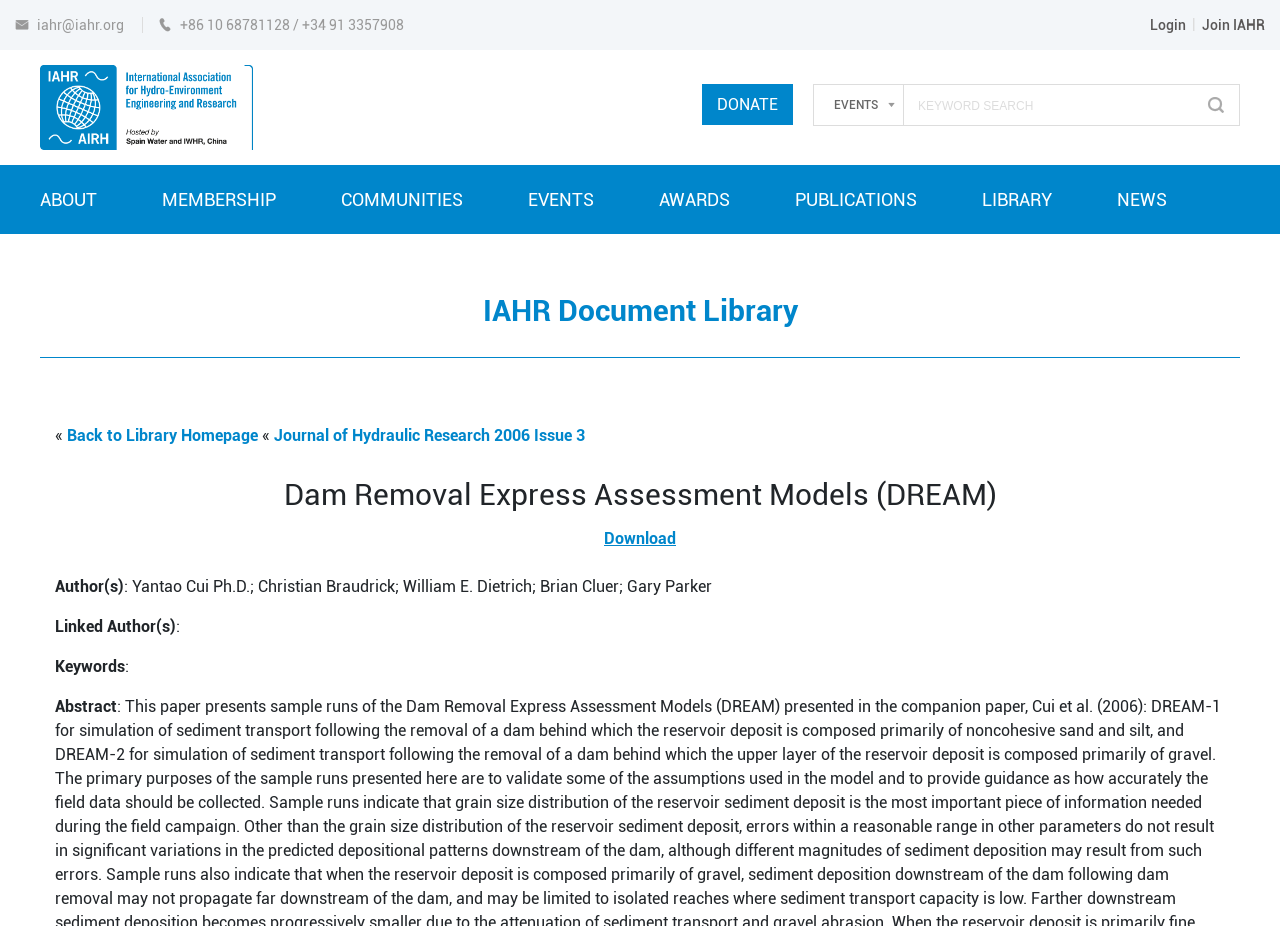Locate the bounding box coordinates of the area you need to click to fulfill this instruction: 'visit the about page'. The coordinates must be in the form of four float numbers ranging from 0 to 1: [left, top, right, bottom].

[0.031, 0.191, 0.076, 0.24]